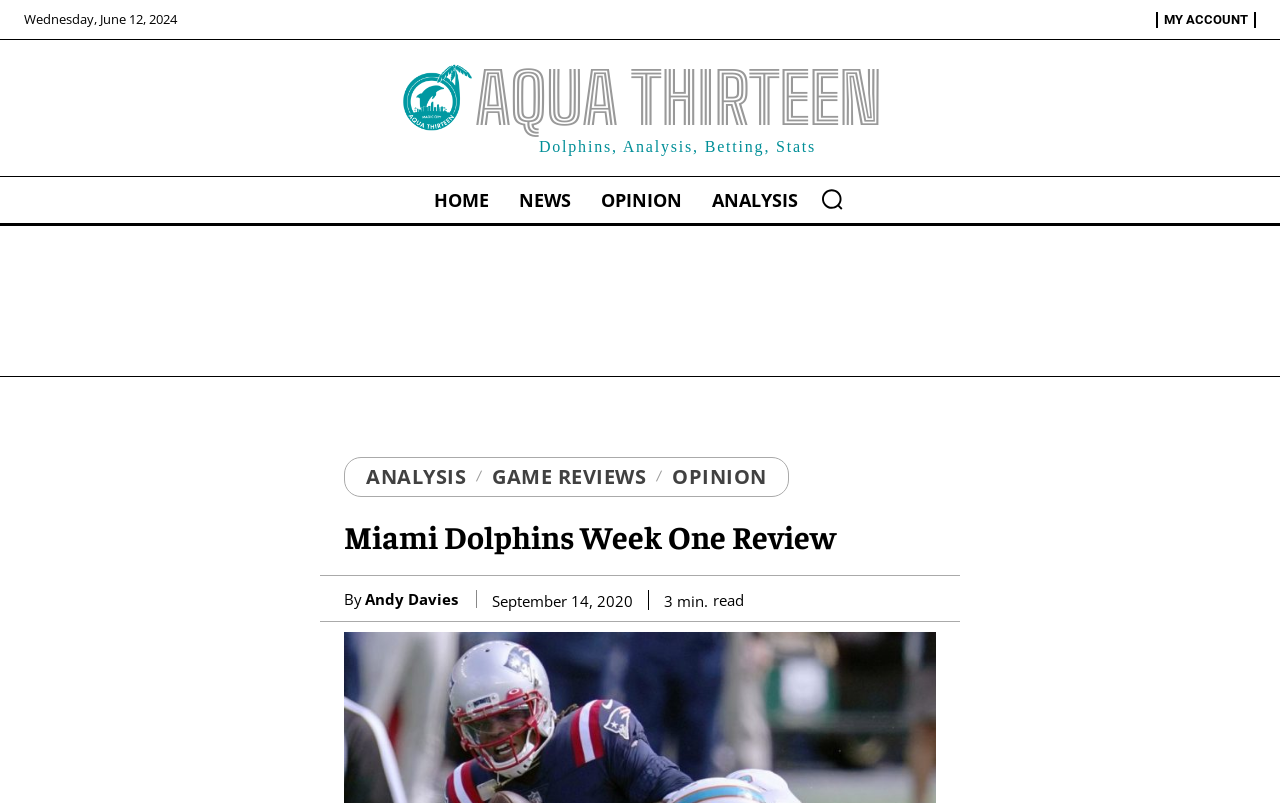Please identify the bounding box coordinates of the element's region that should be clicked to execute the following instruction: "click the logo". The bounding box coordinates must be four float numbers between 0 and 1, i.e., [left, top, right, bottom].

[0.269, 0.074, 0.731, 0.194]